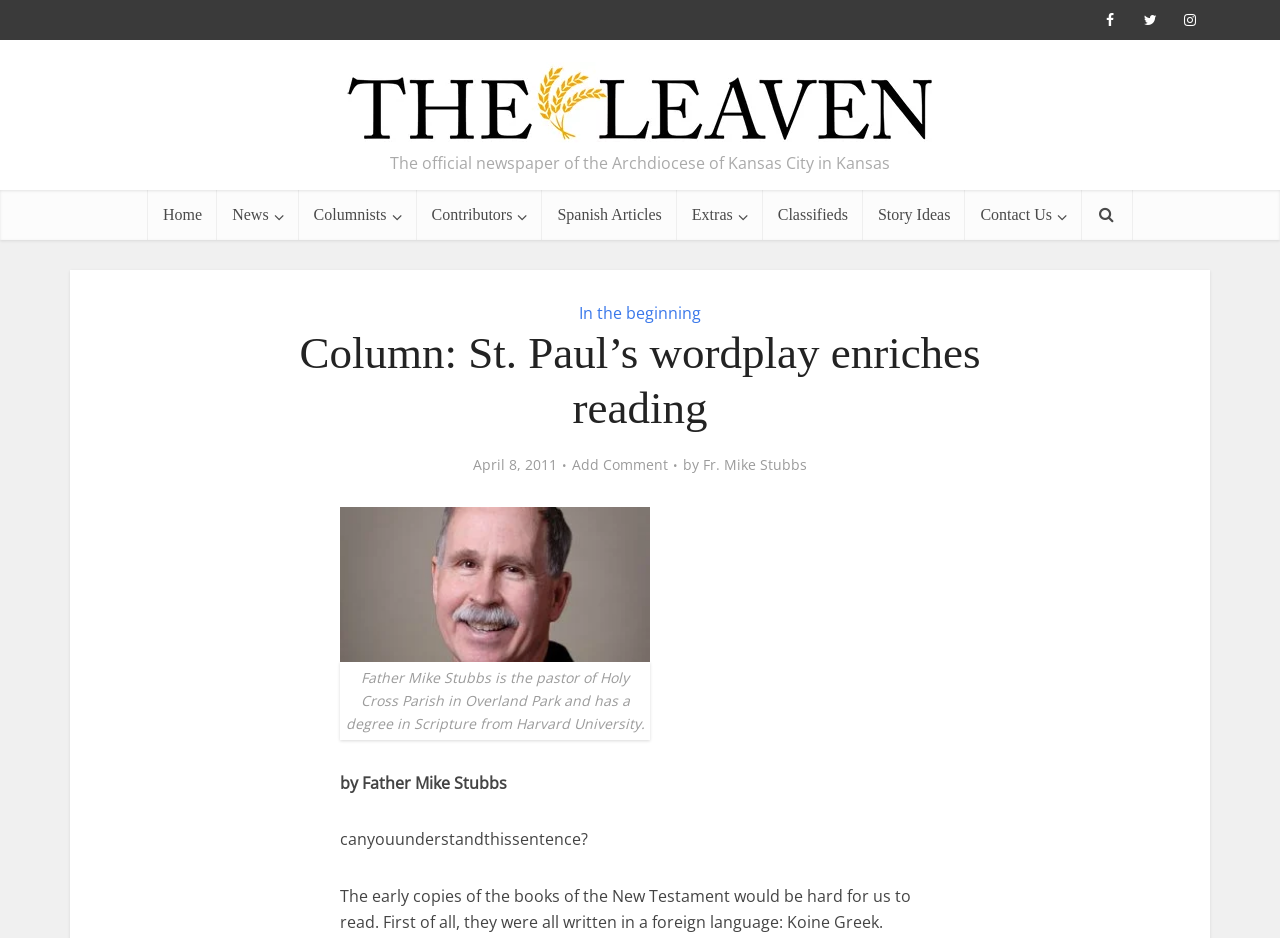Identify the bounding box coordinates of the HTML element based on this description: "Extras".

[0.529, 0.203, 0.596, 0.256]